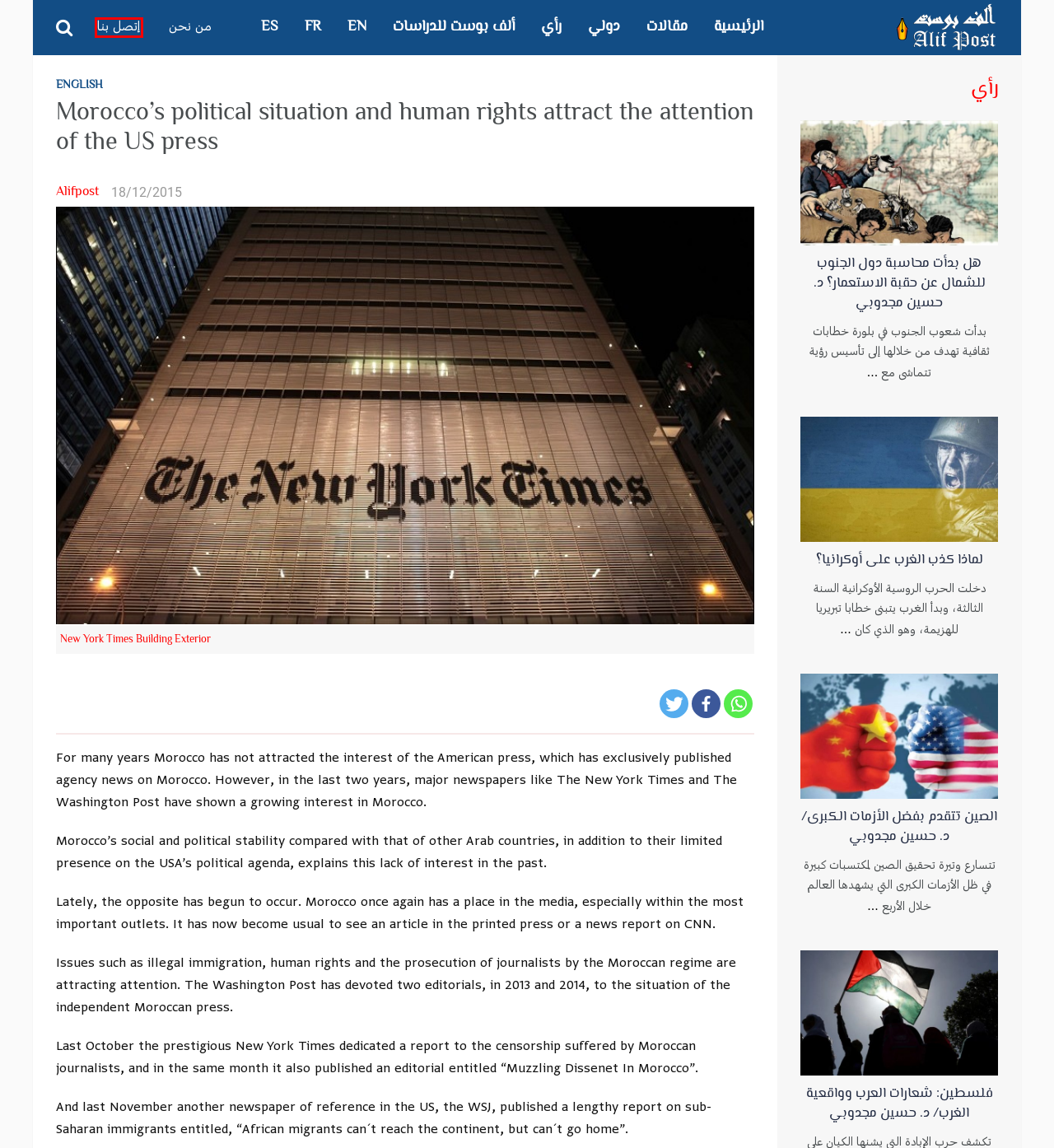You have been given a screenshot of a webpage, where a red bounding box surrounds a UI element. Identify the best matching webpage description for the page that loads after the element in the bounding box is clicked. Options include:
A. الصين تتقدم بفضل الأزمات الكبرى/ د. حسين مجدوبي – ألف بوست
B. لماذا كذب الغرب على أوكرانيا؟ – ألف بوست
C. English – ألف بوست
D. رأي – ألف بوست
E. إتصل بنا – ألف بوست
F. هل بدأت محاسبة دول الجنوب للشمال عن حقبة الاستعمار؟ د. حسين مجدوبي – ألف بوست
G. من نحن – ألف بوست
H. فلسطين: شعارات العرب وواقعية الغرب/ د. حسين مجدوبي – ألف بوست

E